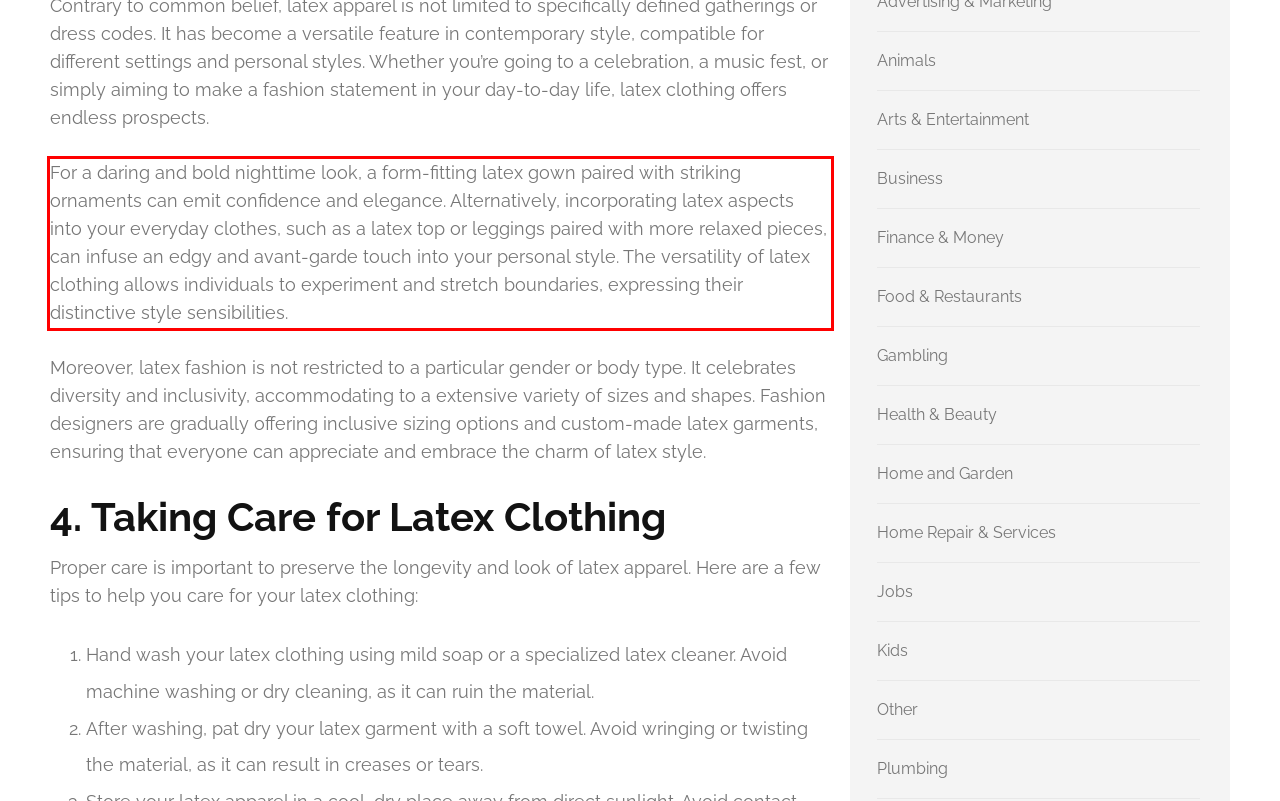In the screenshot of the webpage, find the red bounding box and perform OCR to obtain the text content restricted within this red bounding box.

For a daring and bold nighttime look, a form-fitting latex gown paired with striking ornaments can emit confidence and elegance. Alternatively, incorporating latex aspects into your everyday clothes, such as a latex top or leggings paired with more relaxed pieces, can infuse an edgy and avant-garde touch into your personal style. The versatility of latex clothing allows individuals to experiment and stretch boundaries, expressing their distinctive style sensibilities.